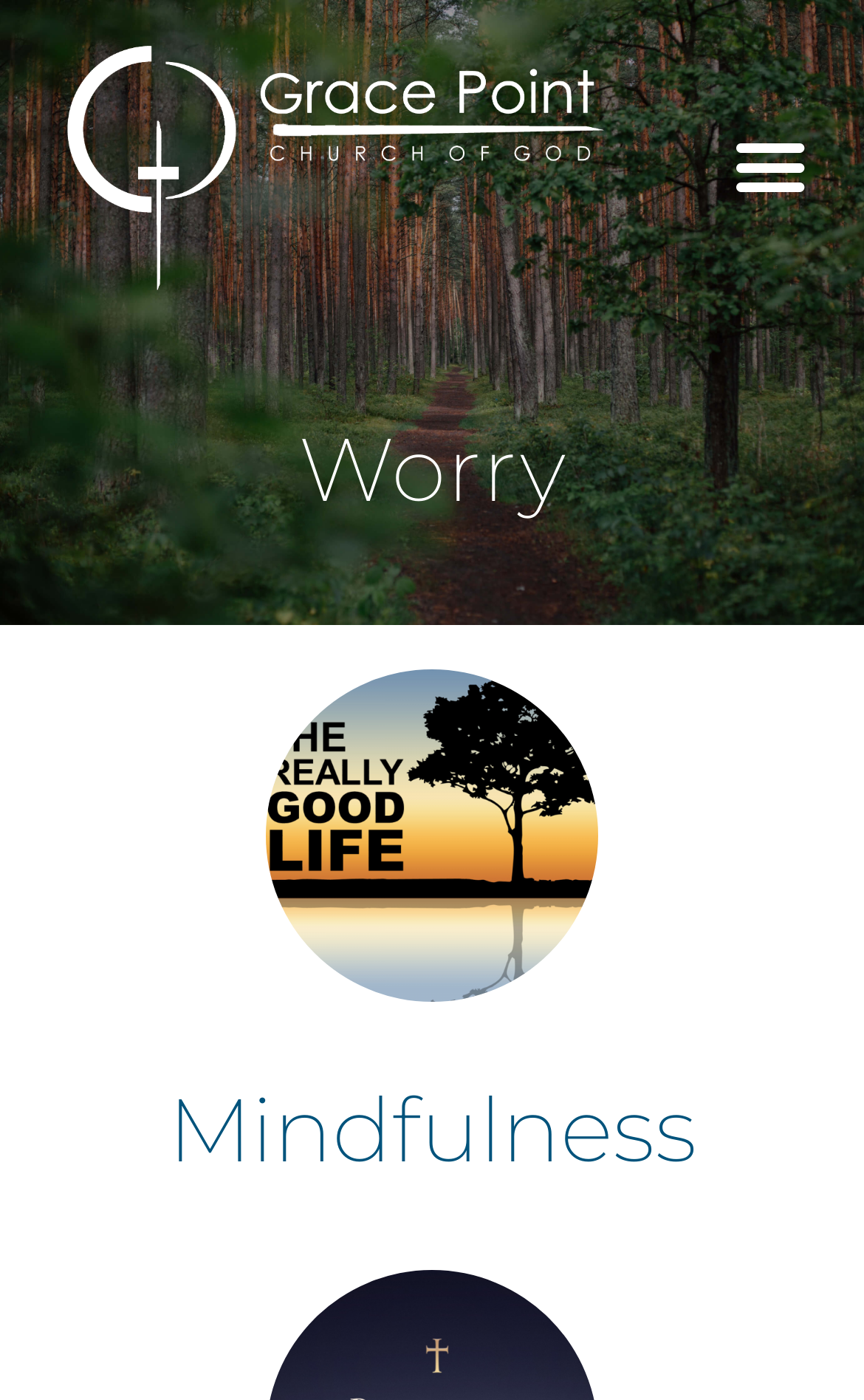Generate a comprehensive description of the contents of the webpage.

The webpage is about Psalm 23, with the title "Worry – Grace Point Church of God" at the top. On the top-left corner, there is a navigation link "home" with a corresponding image. On the top-right corner, there is another link with an icon. 

Below the title, there is a main article section that takes up most of the page. Within this section, there is a link with an image on the left side, roughly one-quarter of the way down from the top. 

Further down, there is a header section with a heading "Mindfulness" on the left side. Below this heading, there is a link with the same text "Mindfulness". 

At the bottom of the article section, there is another link on the left side.